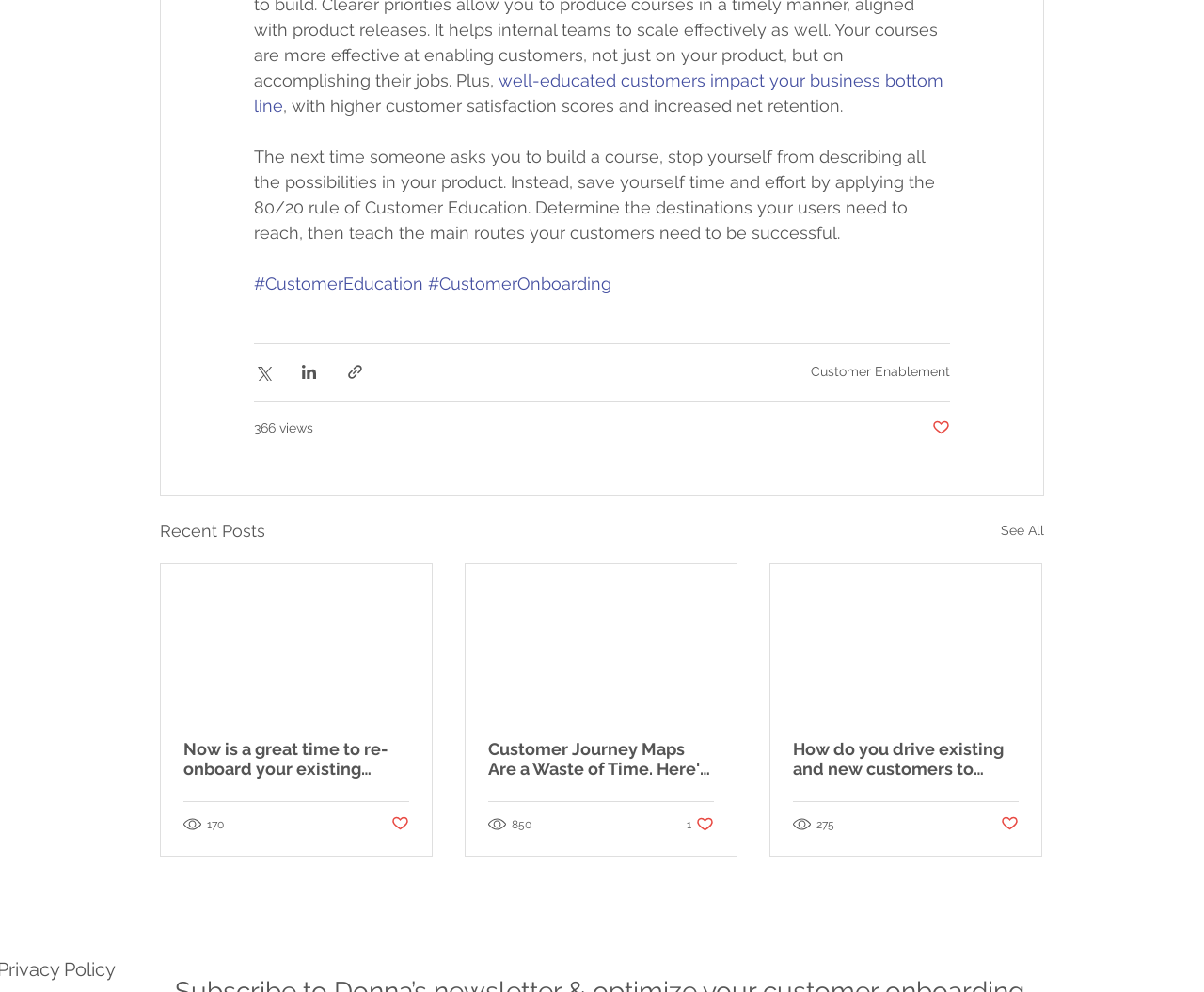Locate the bounding box coordinates of the area to click to fulfill this instruction: "Read the article about Customer Enablement". The bounding box should be presented as four float numbers between 0 and 1, in the order [left, top, right, bottom].

[0.673, 0.367, 0.789, 0.382]